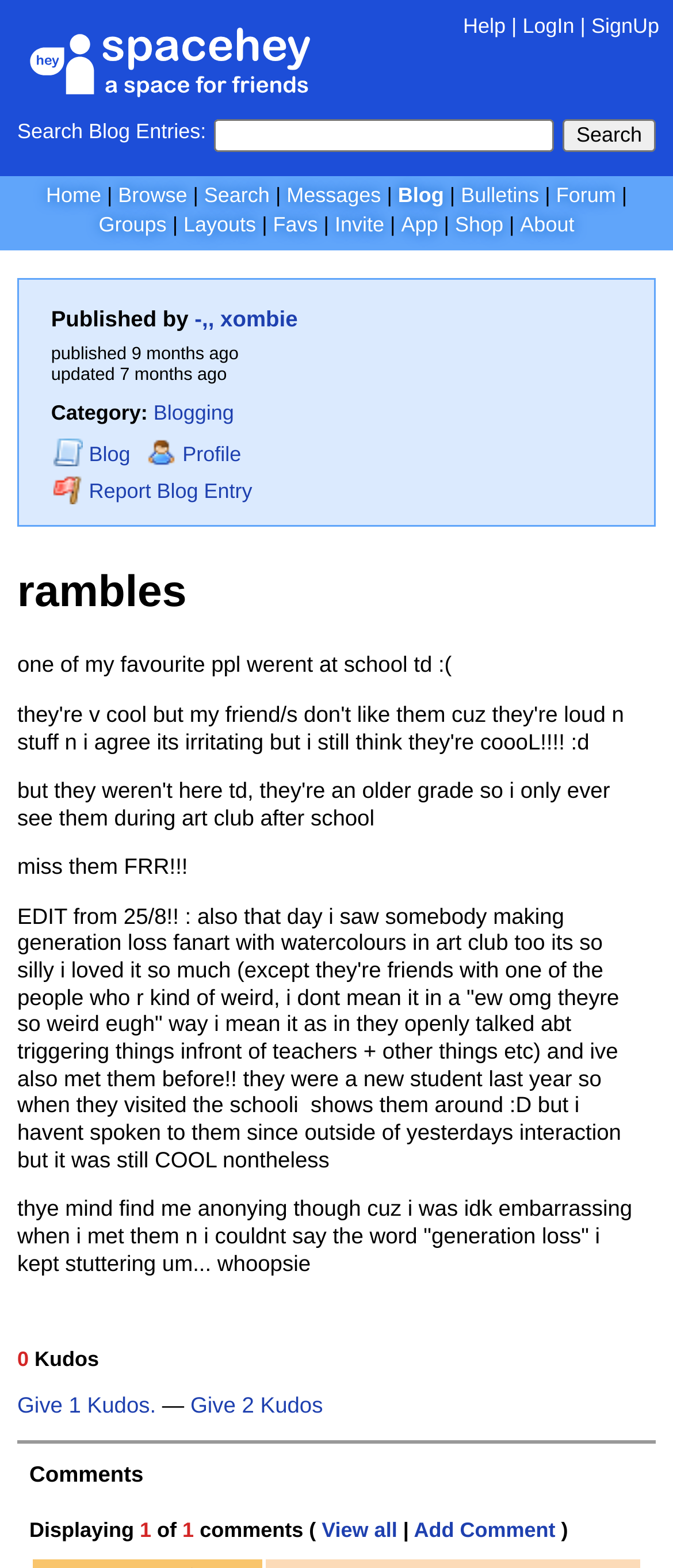Who is the author of the blog post?
Using the image, respond with a single word or phrase.

-,, xombie